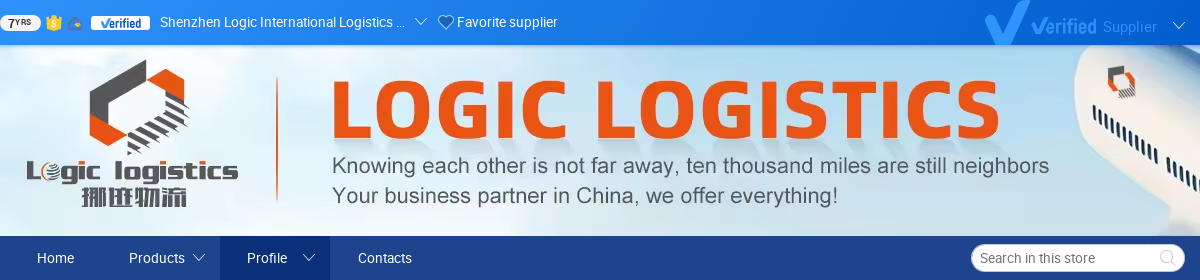How many years of experience does the company have?
Kindly answer the question with as much detail as you can.

The company's credibility is underscored by their status as an established player with 7 years of experience in the logistics sector, as indicated by the 'Verified Supplier' badge.